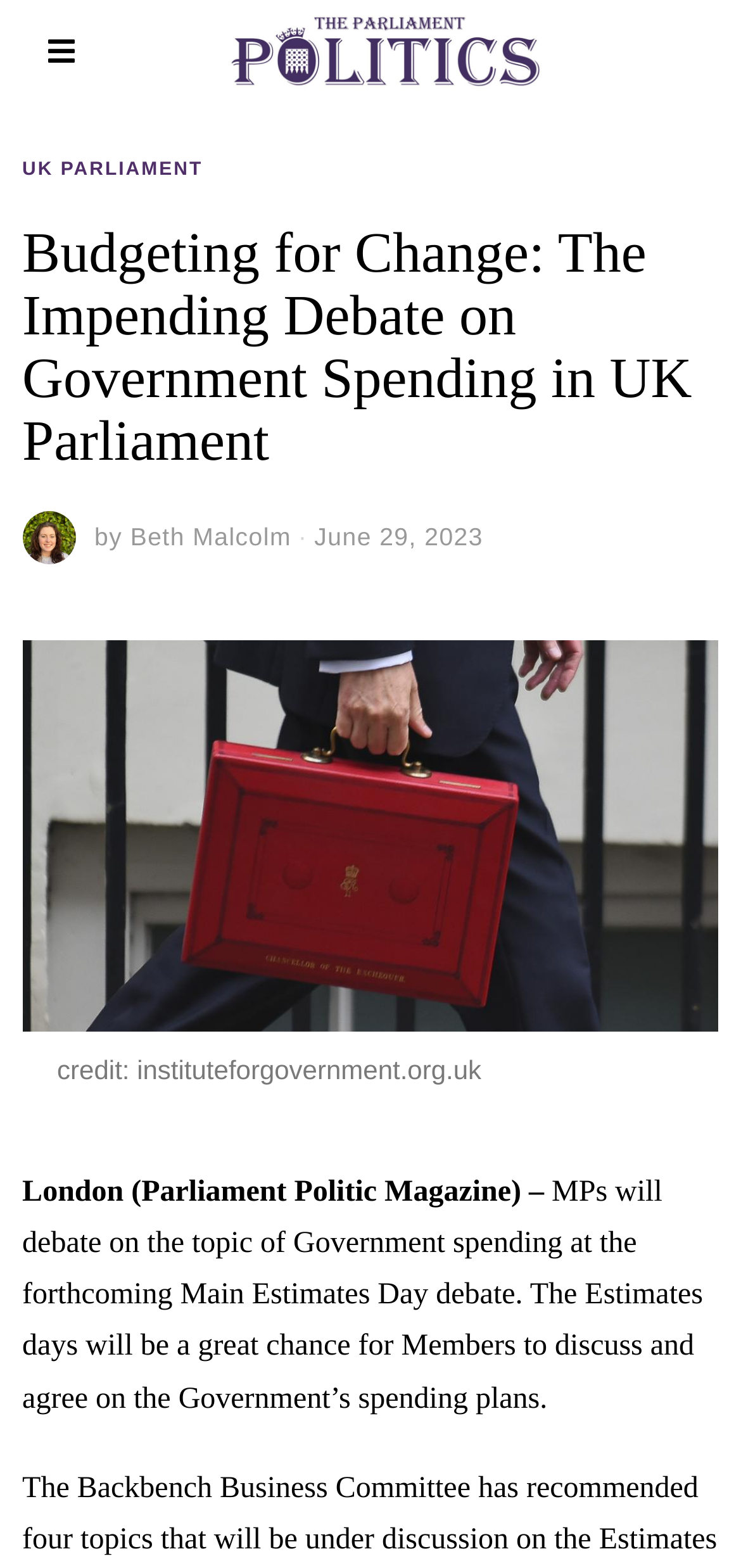What is the purpose of the Estimates days?
Give a one-word or short-phrase answer derived from the screenshot.

To discuss and agree on the Government’s spending plans